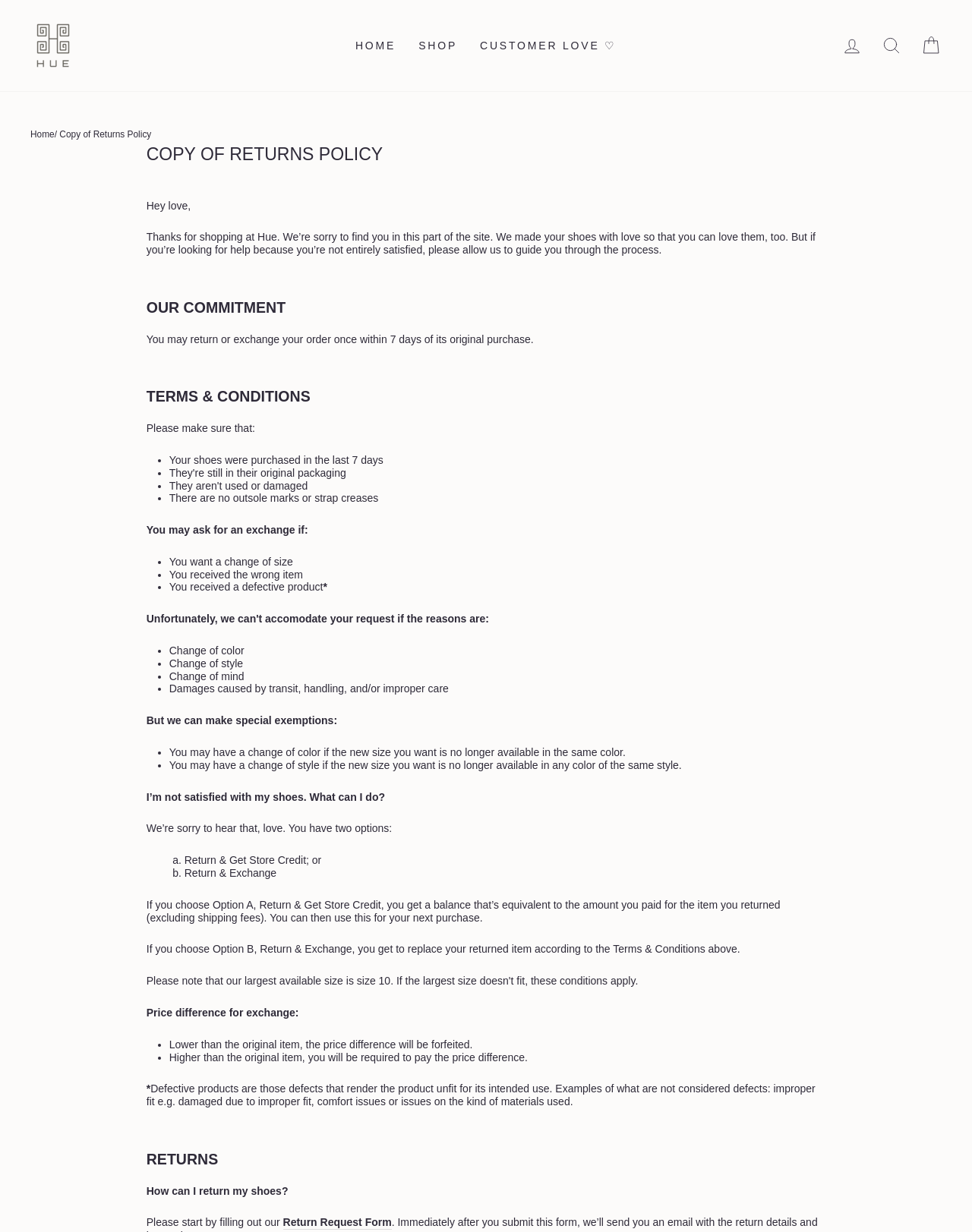Please respond in a single word or phrase: 
How do I initiate the return process?

Fill out the Return Request Form